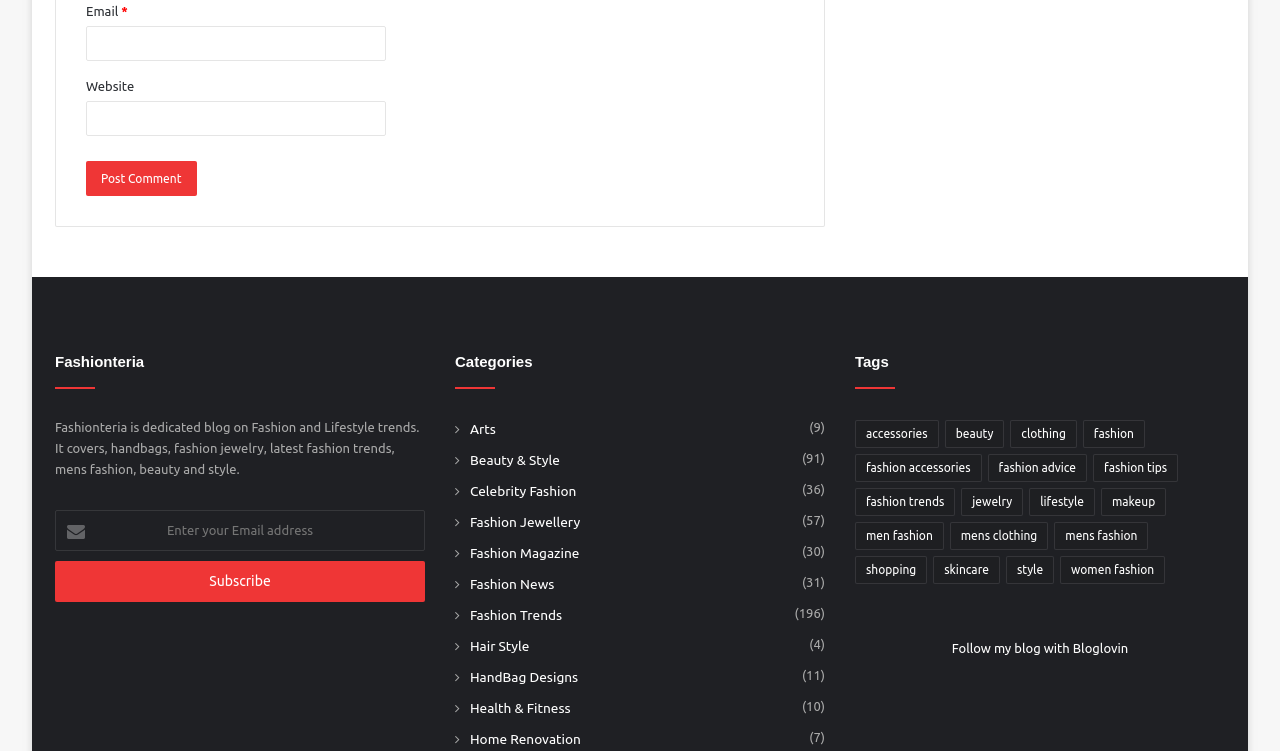Respond to the question below with a concise word or phrase:
How many categories are listed on the webpage?

1